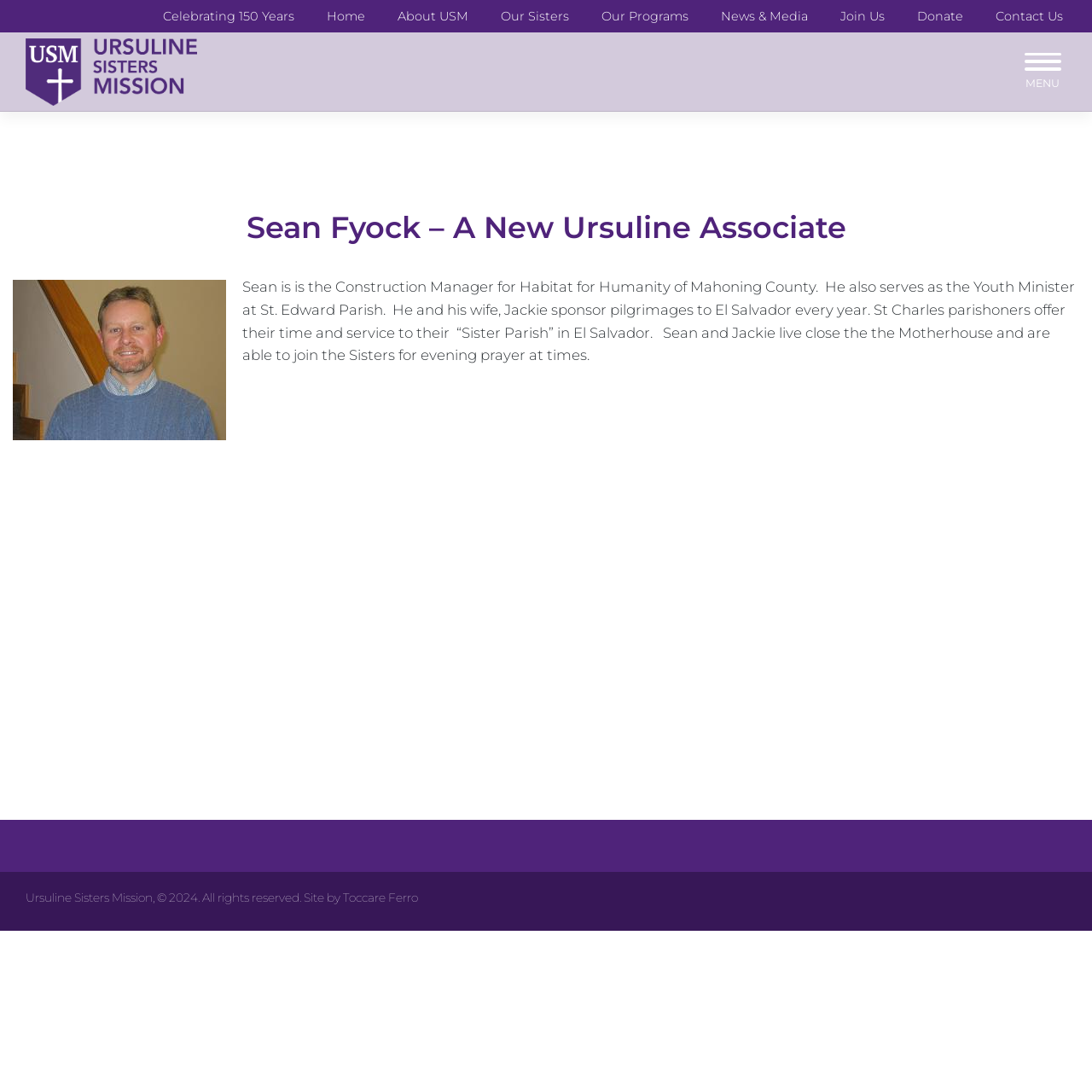Identify the bounding box coordinates of the section to be clicked to complete the task described by the following instruction: "Go to Ursuline Sisters Mission". The coordinates should be four float numbers between 0 and 1, formatted as [left, top, right, bottom].

[0.024, 0.057, 0.18, 0.073]